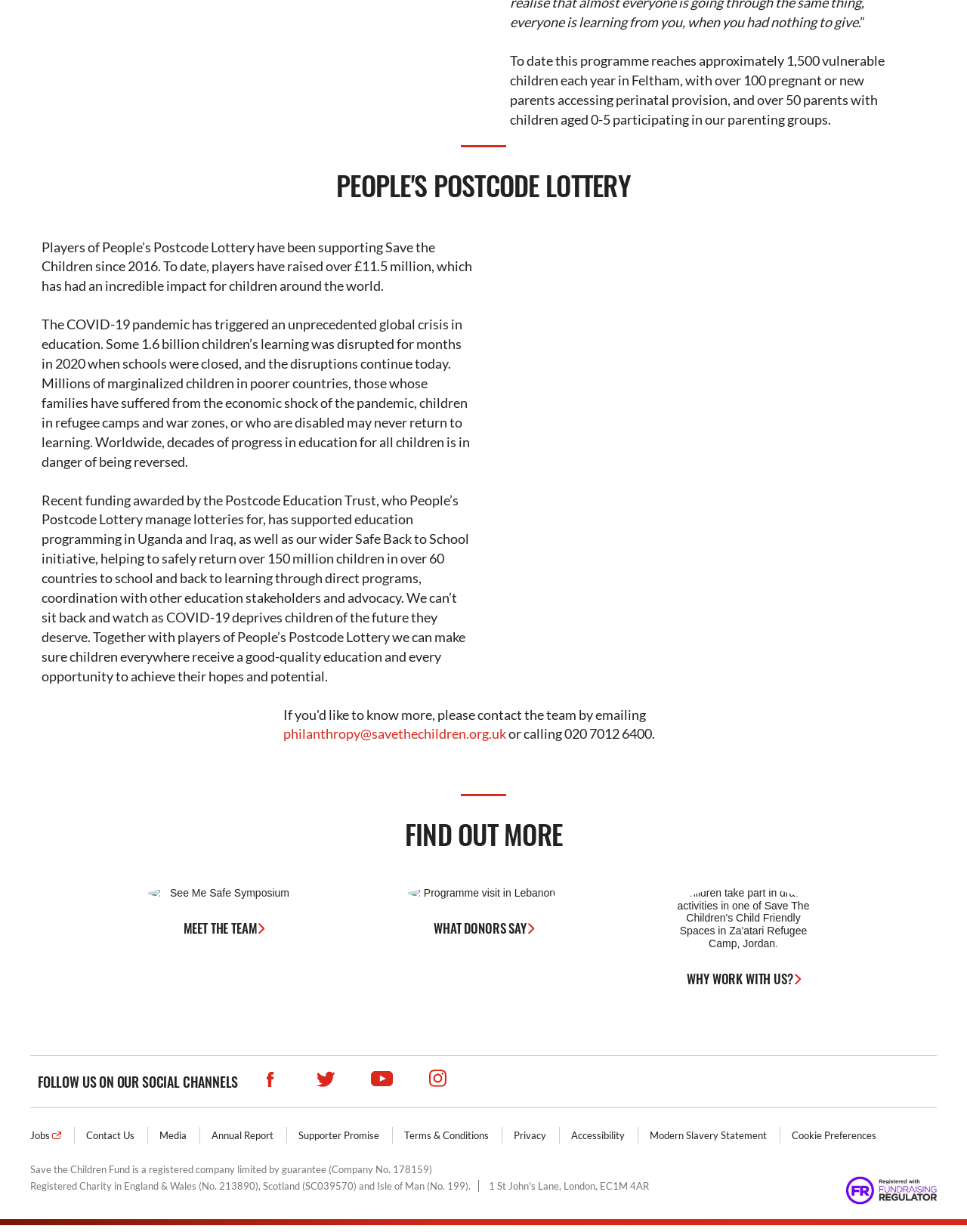Determine the bounding box coordinates of the clickable area required to perform the following instruction: "Click the 'philanthropy@savethechildren.org.uk' email link". The coordinates should be represented as four float numbers between 0 and 1: [left, top, right, bottom].

[0.293, 0.589, 0.523, 0.602]